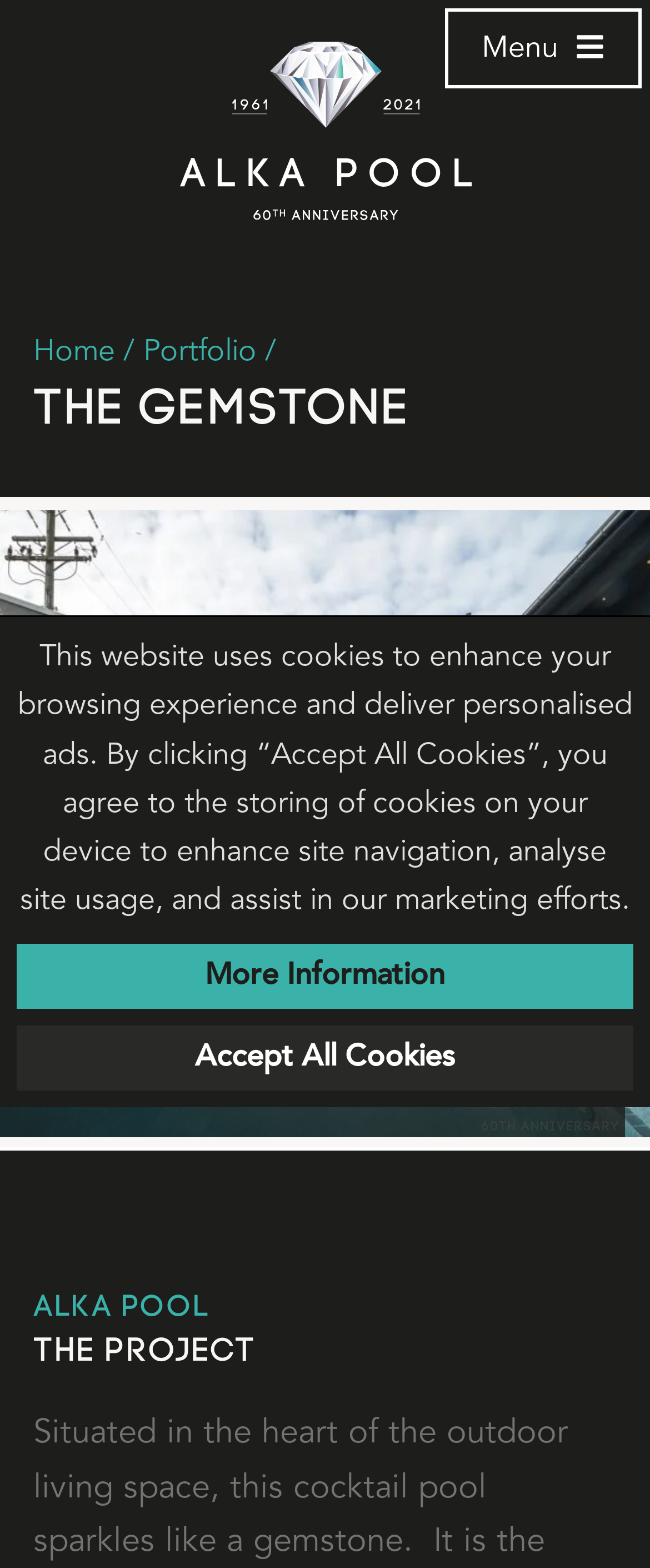Please identify the bounding box coordinates of the clickable region that I should interact with to perform the following instruction: "view project". The coordinates should be expressed as four float numbers between 0 and 1, i.e., [left, top, right, bottom].

[0.5, 0.459, 0.897, 0.513]